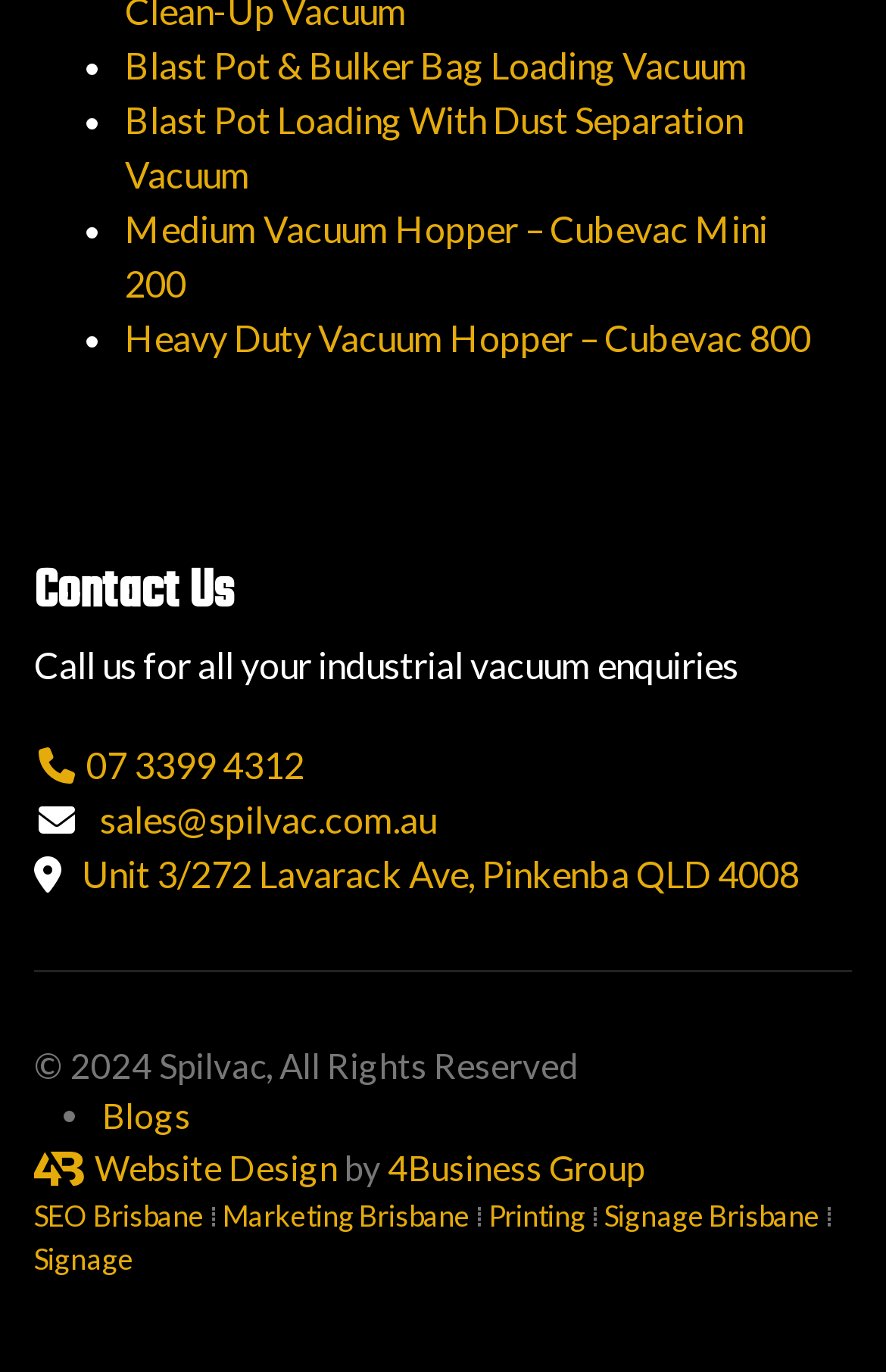Is there a copyright notice on the webpage?
Using the image as a reference, answer with just one word or a short phrase.

Yes